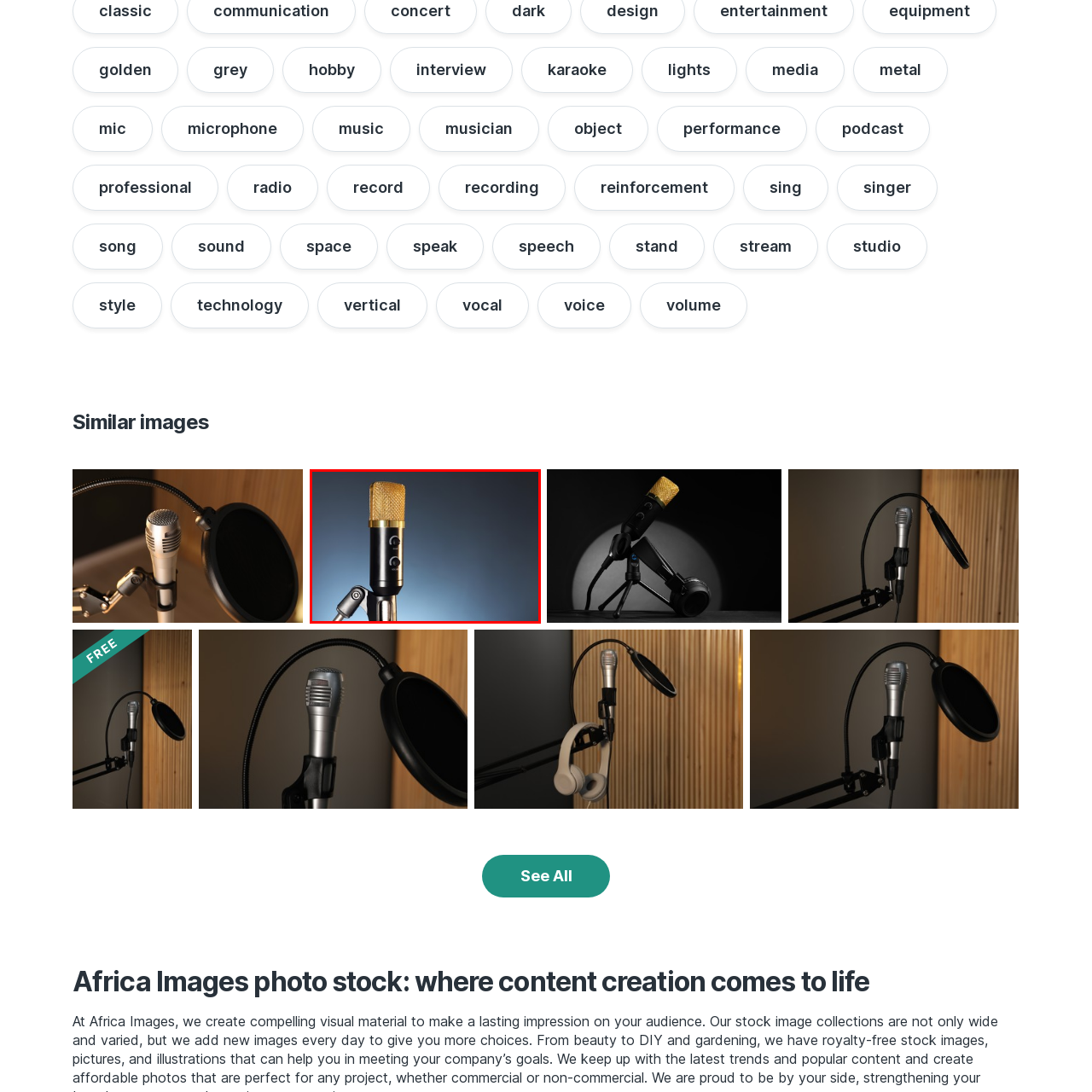Focus on the image outlined in red and offer a detailed answer to the question below, relying on the visual elements in the image:
How many control knobs are on the microphone?

The microphone has two control knobs, which are likely used for adjusting levels, showcasing its functionality for music recording or broadcasting.